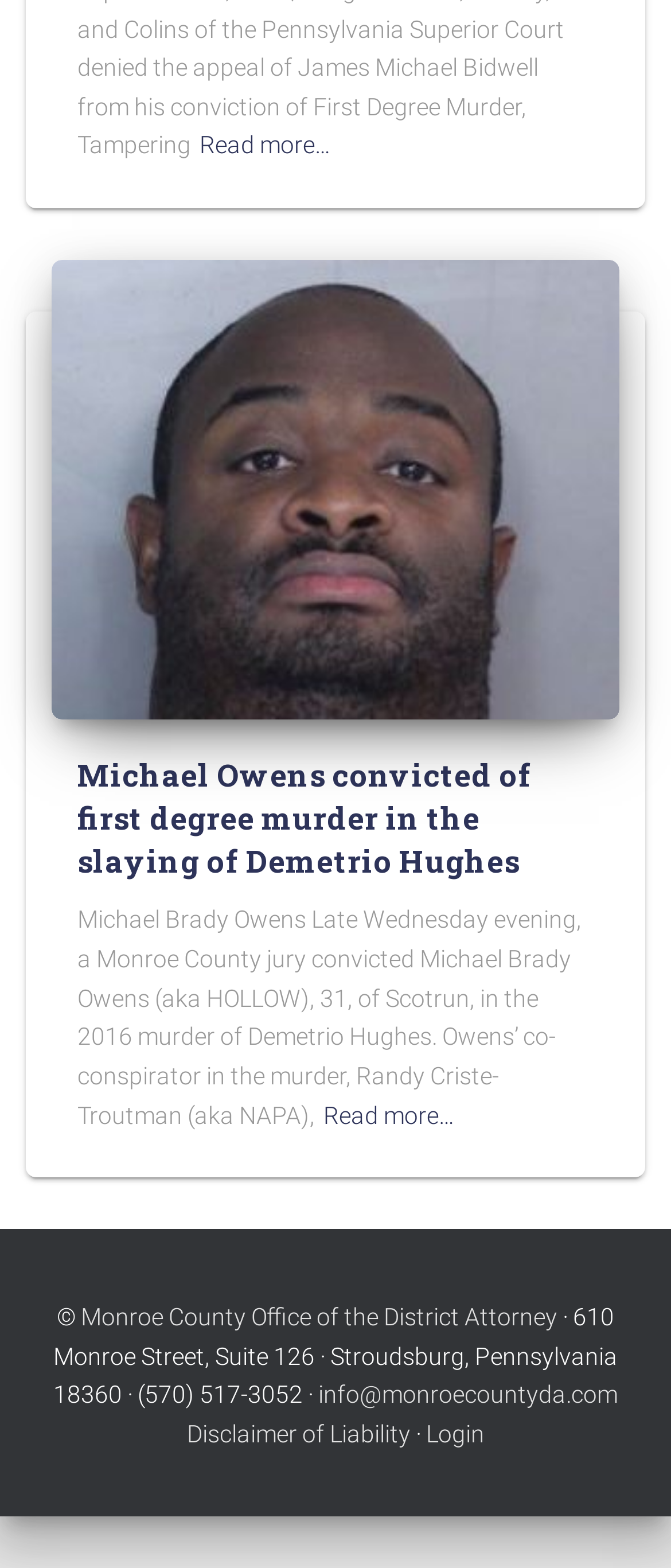Point out the bounding box coordinates of the section to click in order to follow this instruction: "Login to the system".

[0.635, 0.906, 0.722, 0.923]